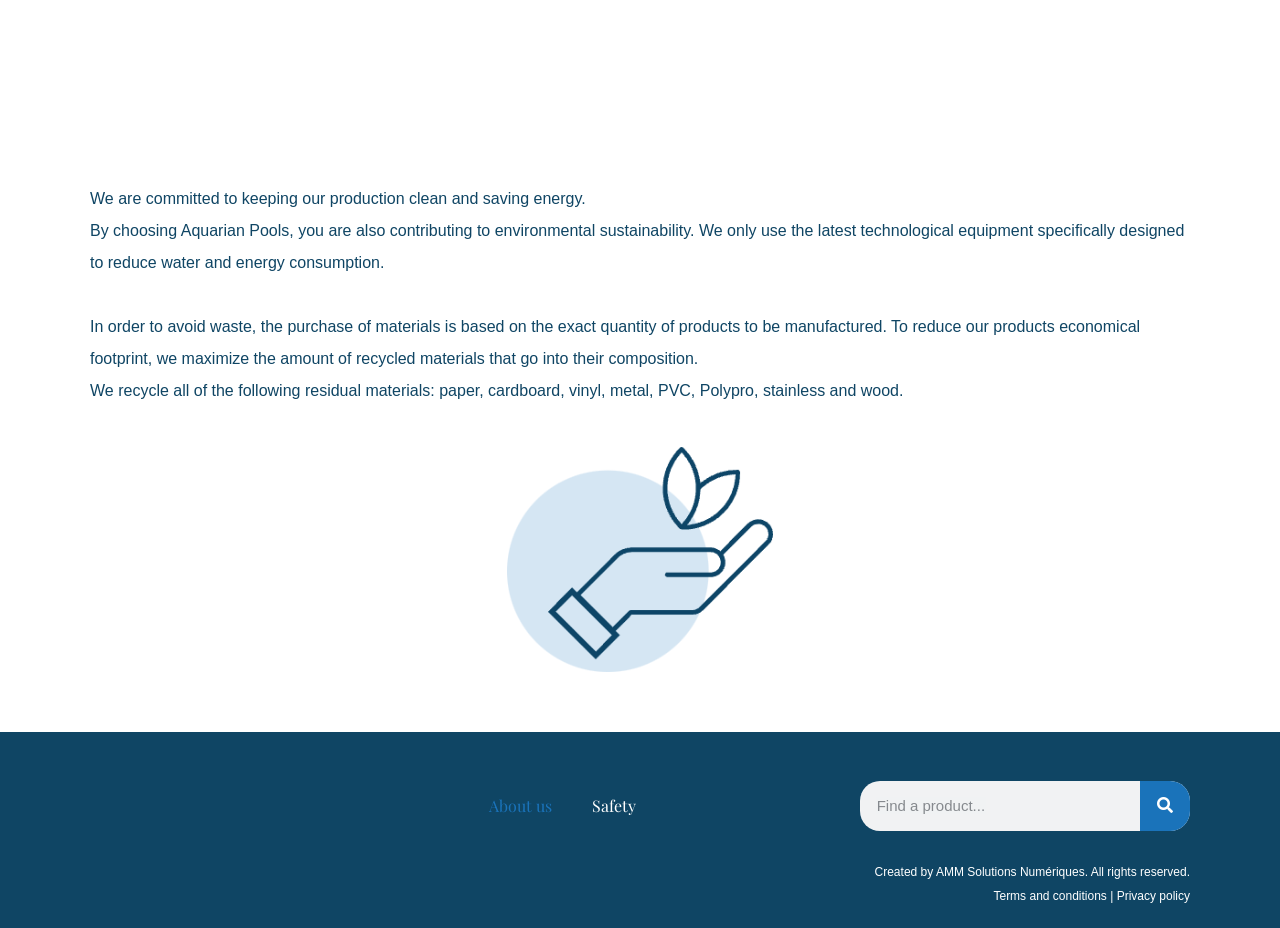Provide the bounding box coordinates for the UI element that is described as: "Search".

[0.891, 0.841, 0.93, 0.895]